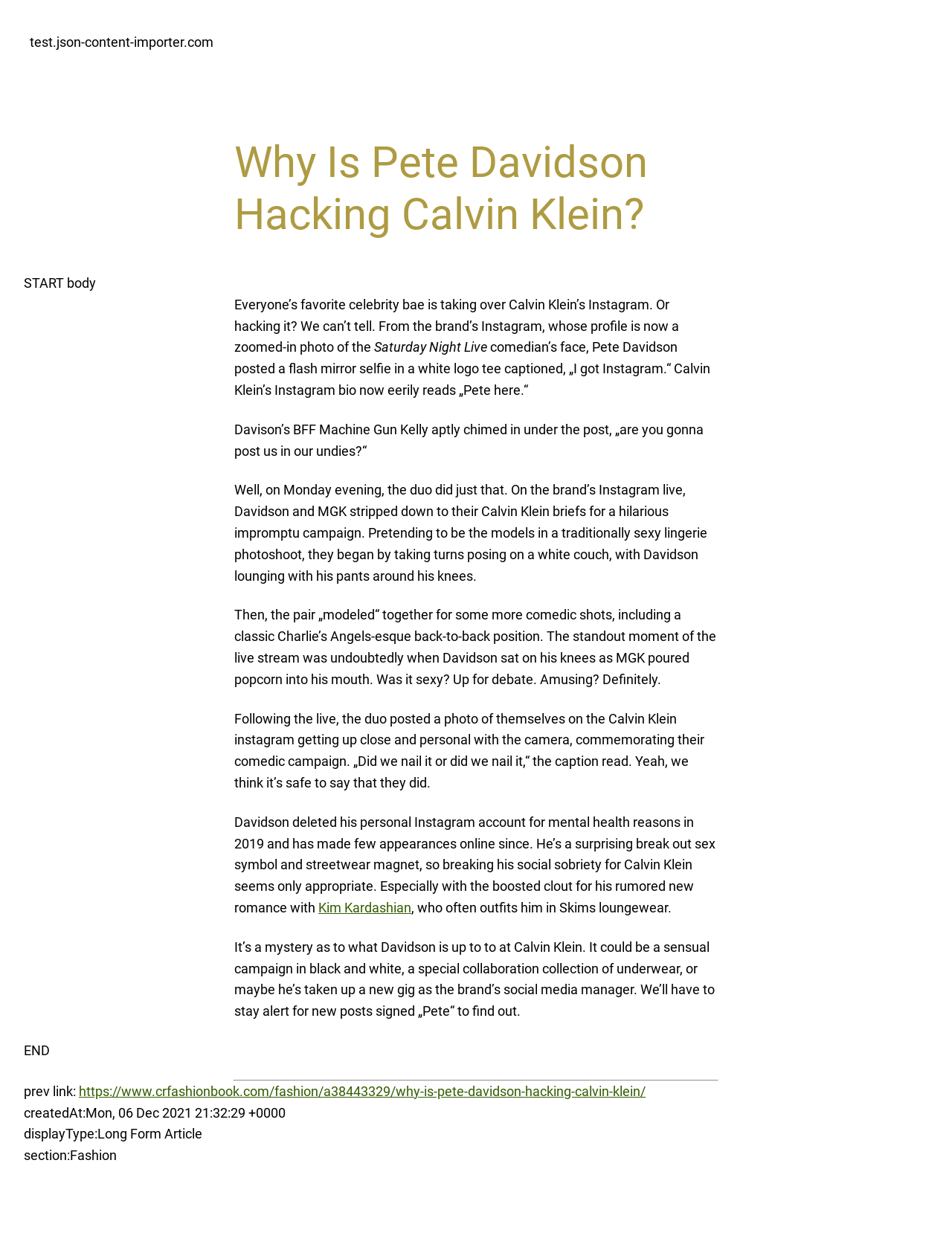Please provide a one-word or short phrase answer to the question:
What is the name of the TV show Pete Davidson is associated with?

Saturday Night Live